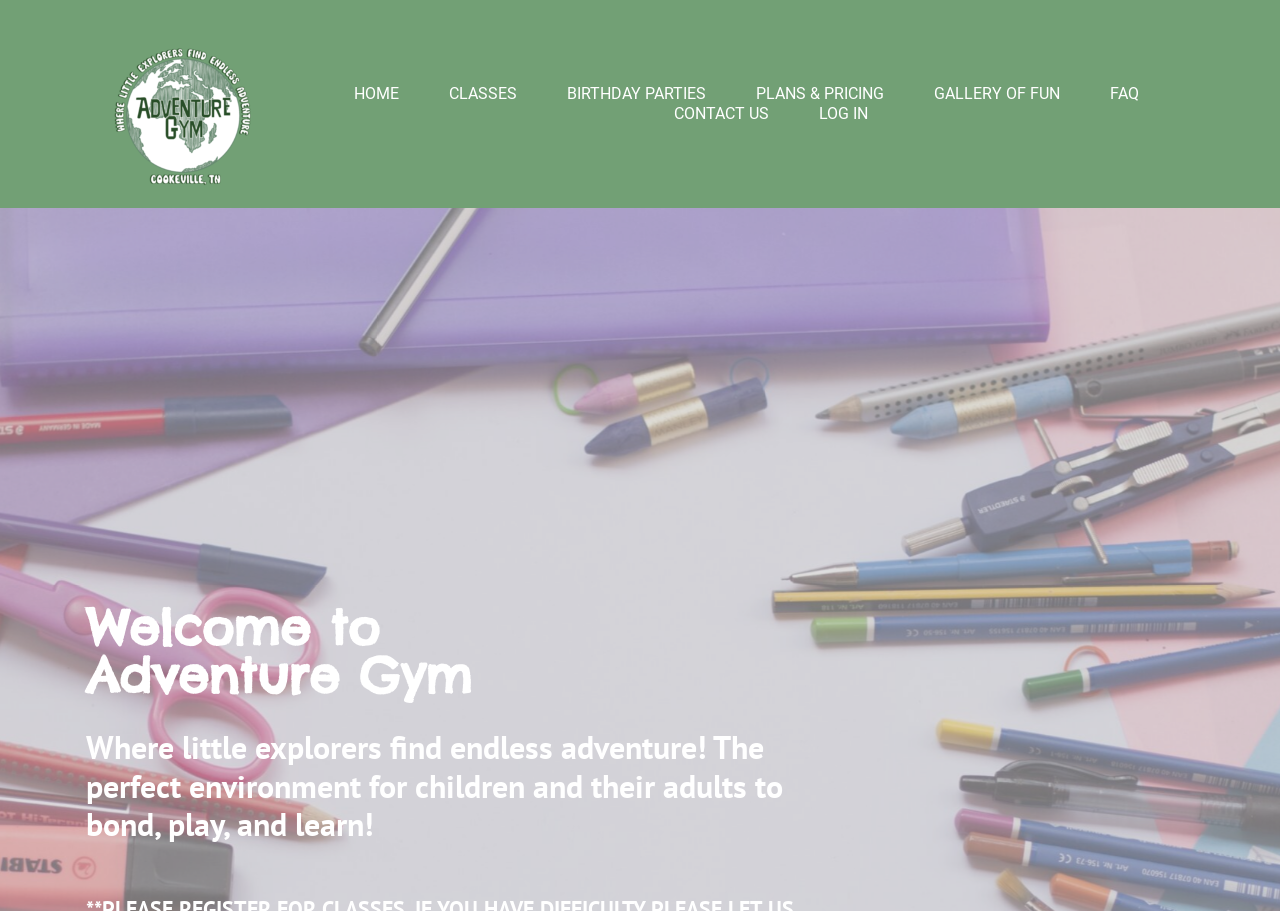Please locate the clickable area by providing the bounding box coordinates to follow this instruction: "check birthday party options".

[0.443, 0.092, 0.551, 0.114]